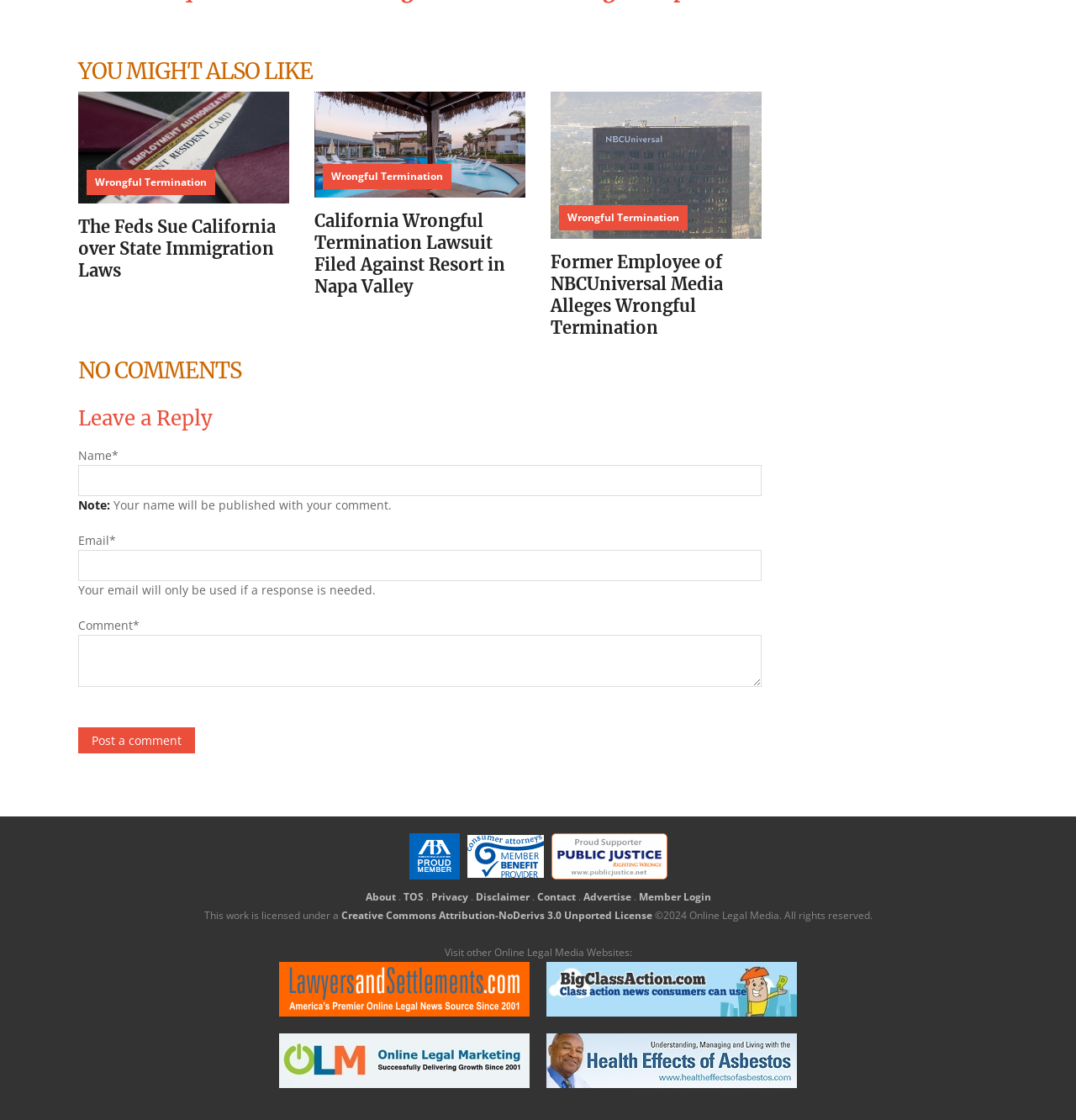How many links are there under 'YOU MIGHT ALSO LIKE'?
Could you give a comprehensive explanation in response to this question?

Under the heading 'YOU MIGHT ALSO LIKE', I can see three links: 'The Feds Sue California over State Immigration Laws', 'California Wrongful Termination Lawsuit Filed Against Resort in Napa Valley', and 'Former Employee of NBCUniversal Media Alleges Wrongful Termination'.